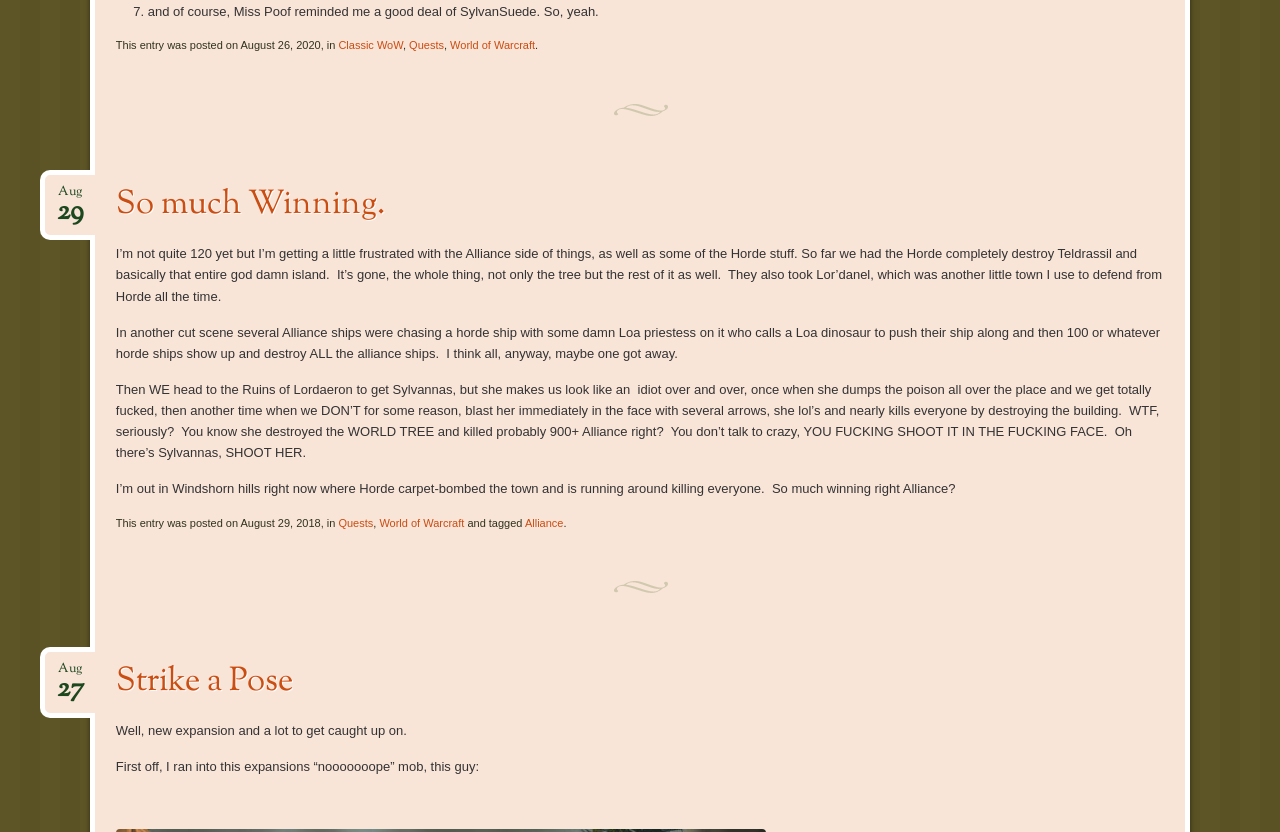Identify the bounding box of the UI element that matches this description: "Aug29".

[0.035, 0.207, 0.075, 0.255]